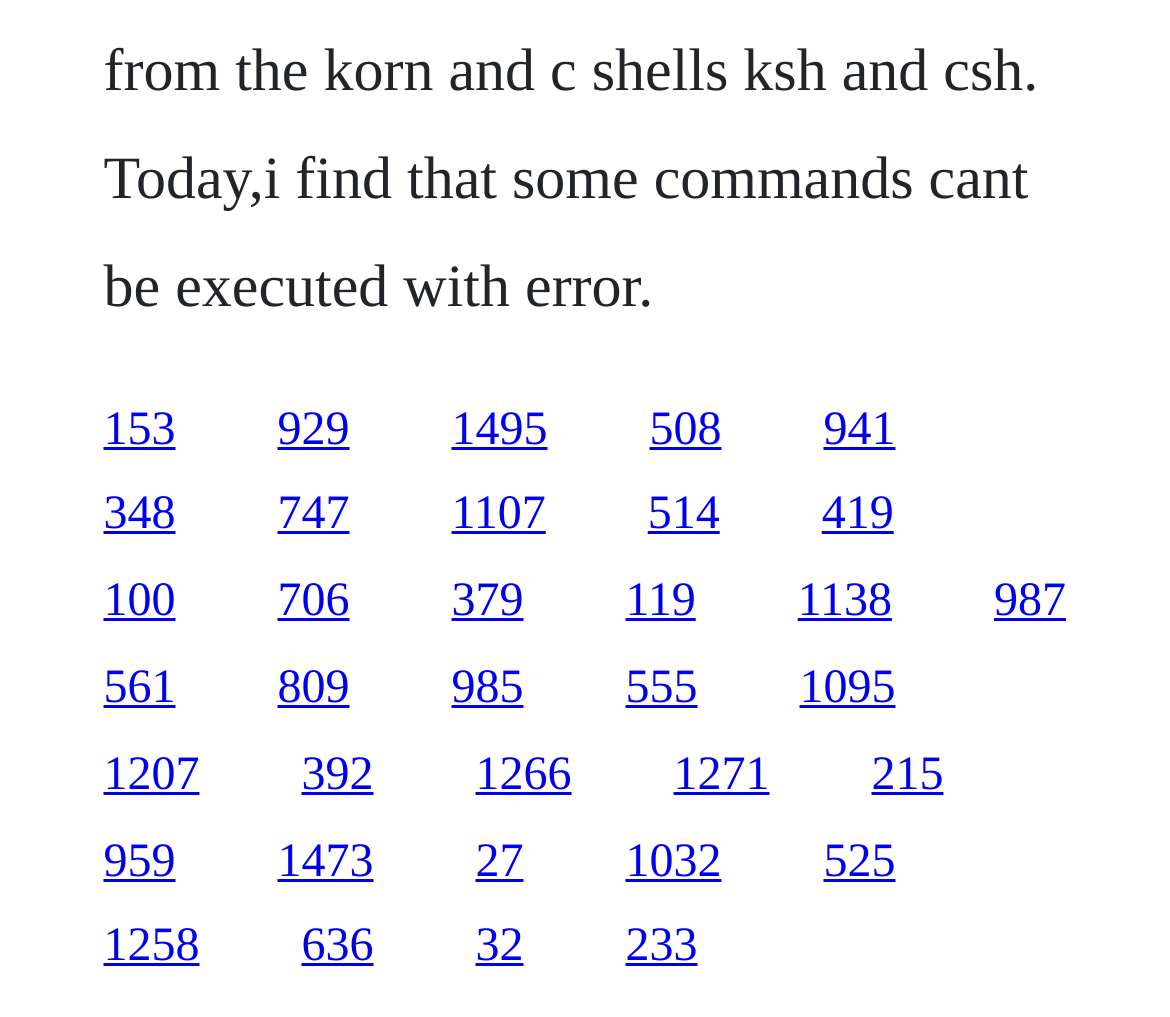Determine the bounding box coordinates of the region that needs to be clicked to achieve the task: "visit the third link".

[0.386, 0.397, 0.468, 0.447]